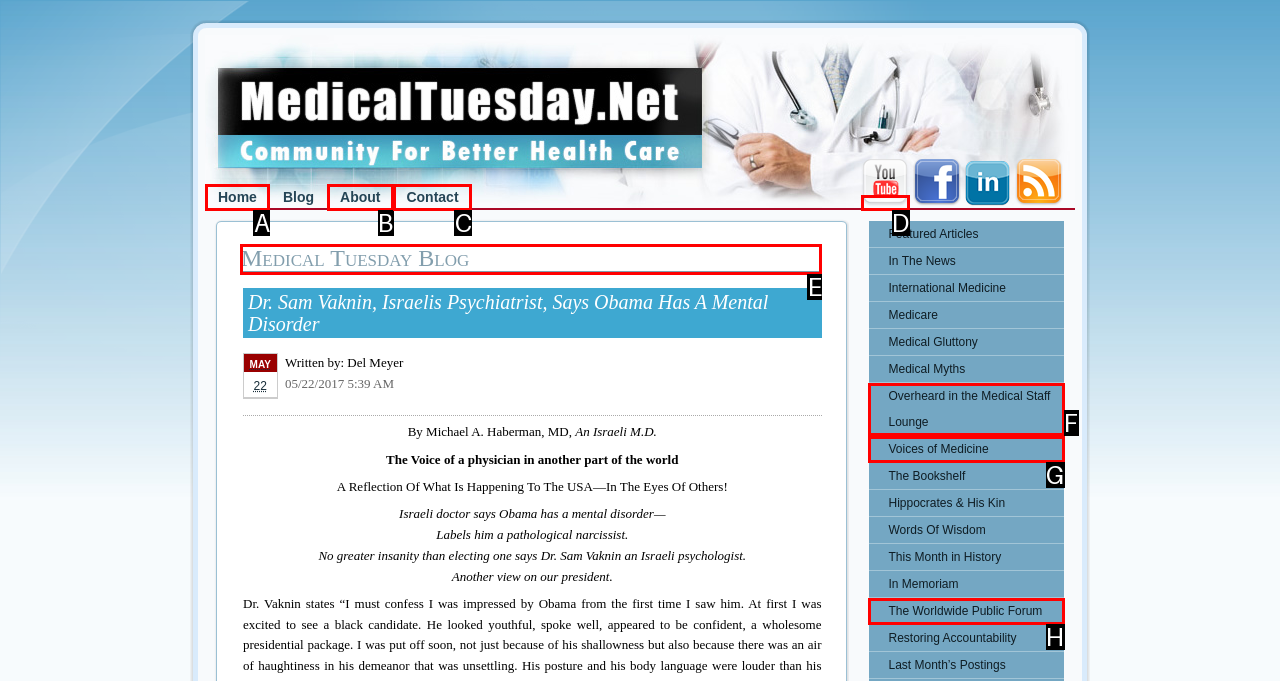Identify the HTML element to select in order to accomplish the following task: Read the Medical Tuesday Blog
Reply with the letter of the chosen option from the given choices directly.

E